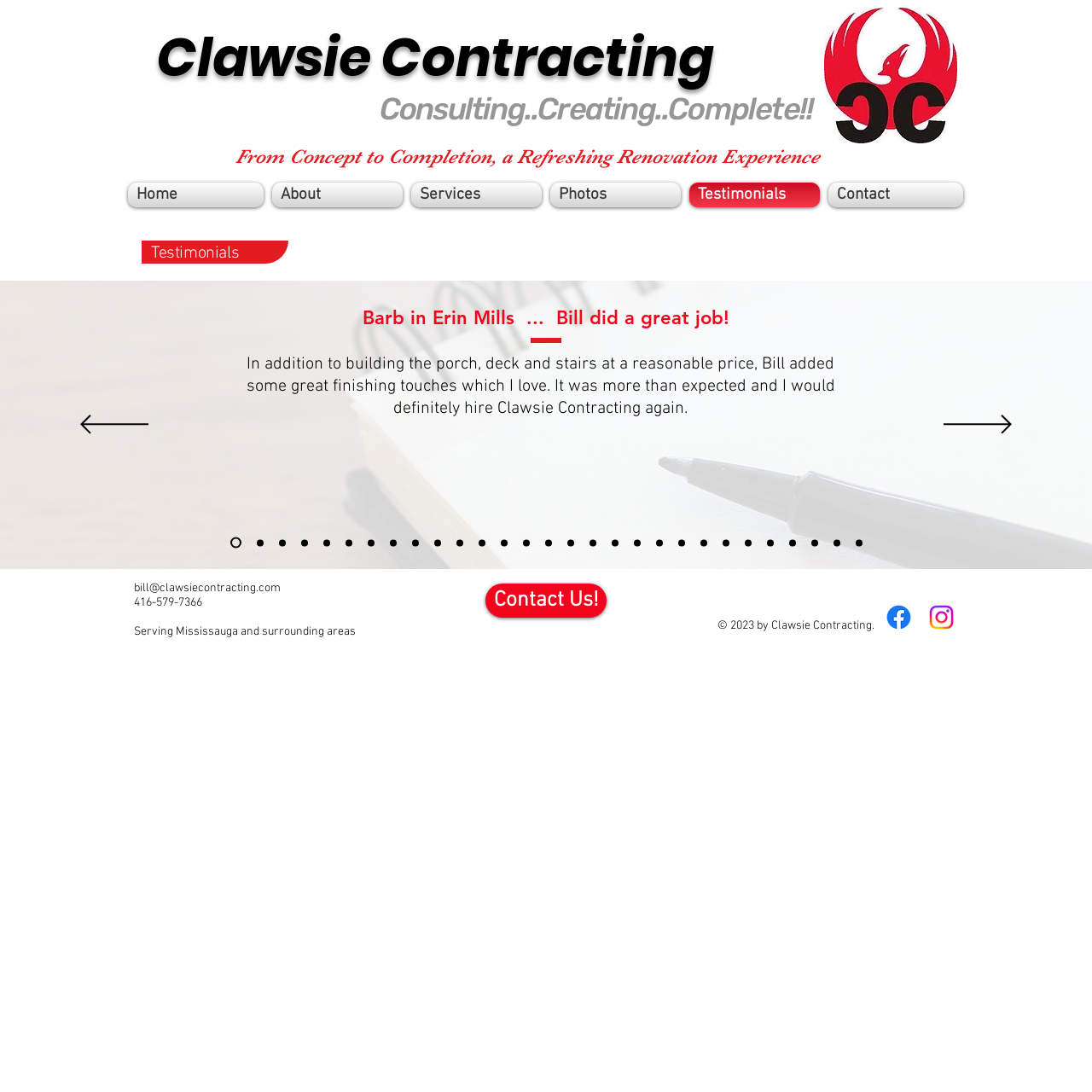Determine the bounding box coordinates of the clickable element necessary to fulfill the instruction: "Click the 'Next' button". Provide the coordinates as four float numbers within the 0 to 1 range, i.e., [left, top, right, bottom].

[0.864, 0.379, 0.927, 0.399]